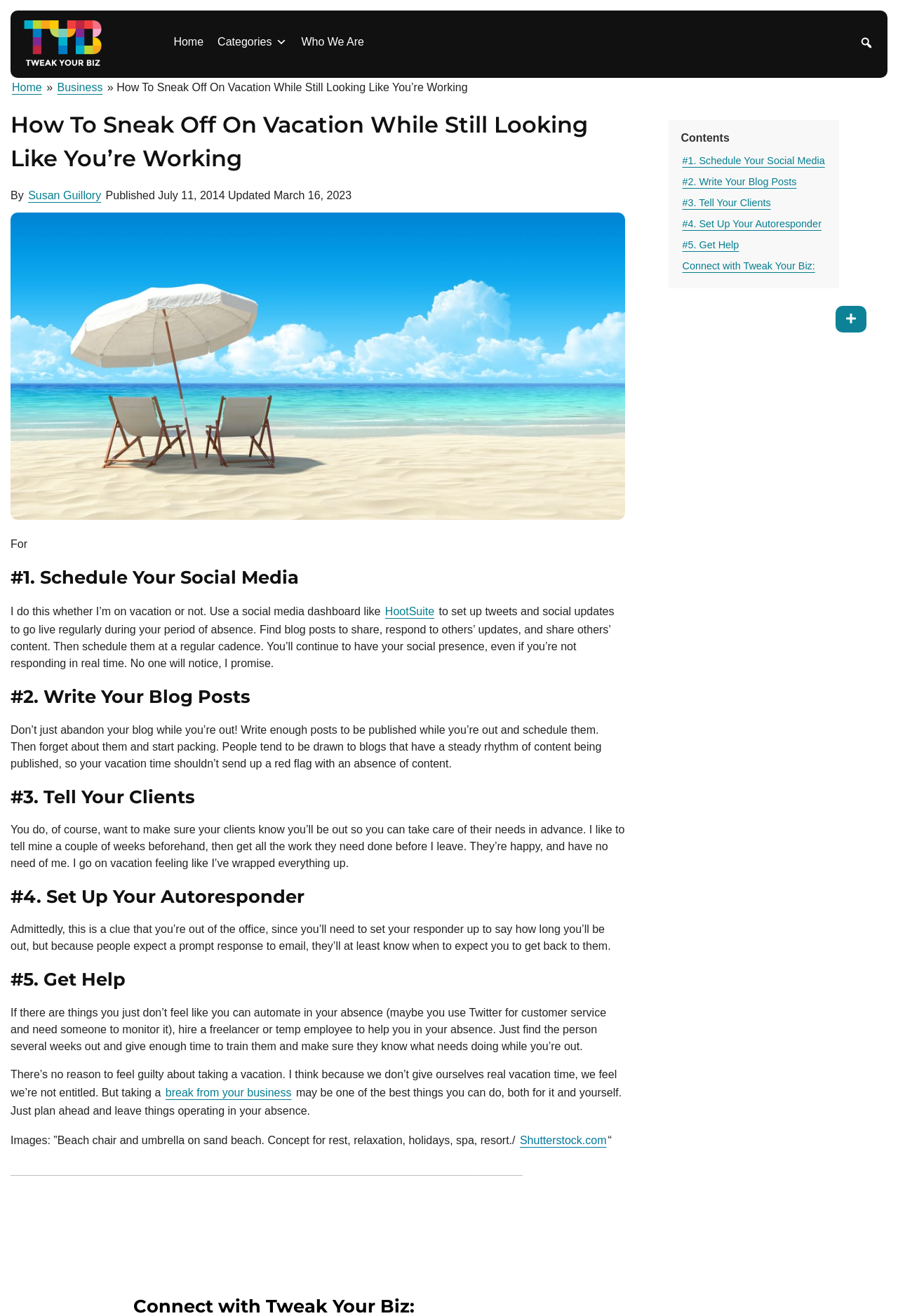Determine the bounding box coordinates of the region to click in order to accomplish the following instruction: "Search for something". Provide the coordinates as four float numbers between 0 and 1, specifically [left, top, right, bottom].

[0.953, 0.025, 0.977, 0.041]